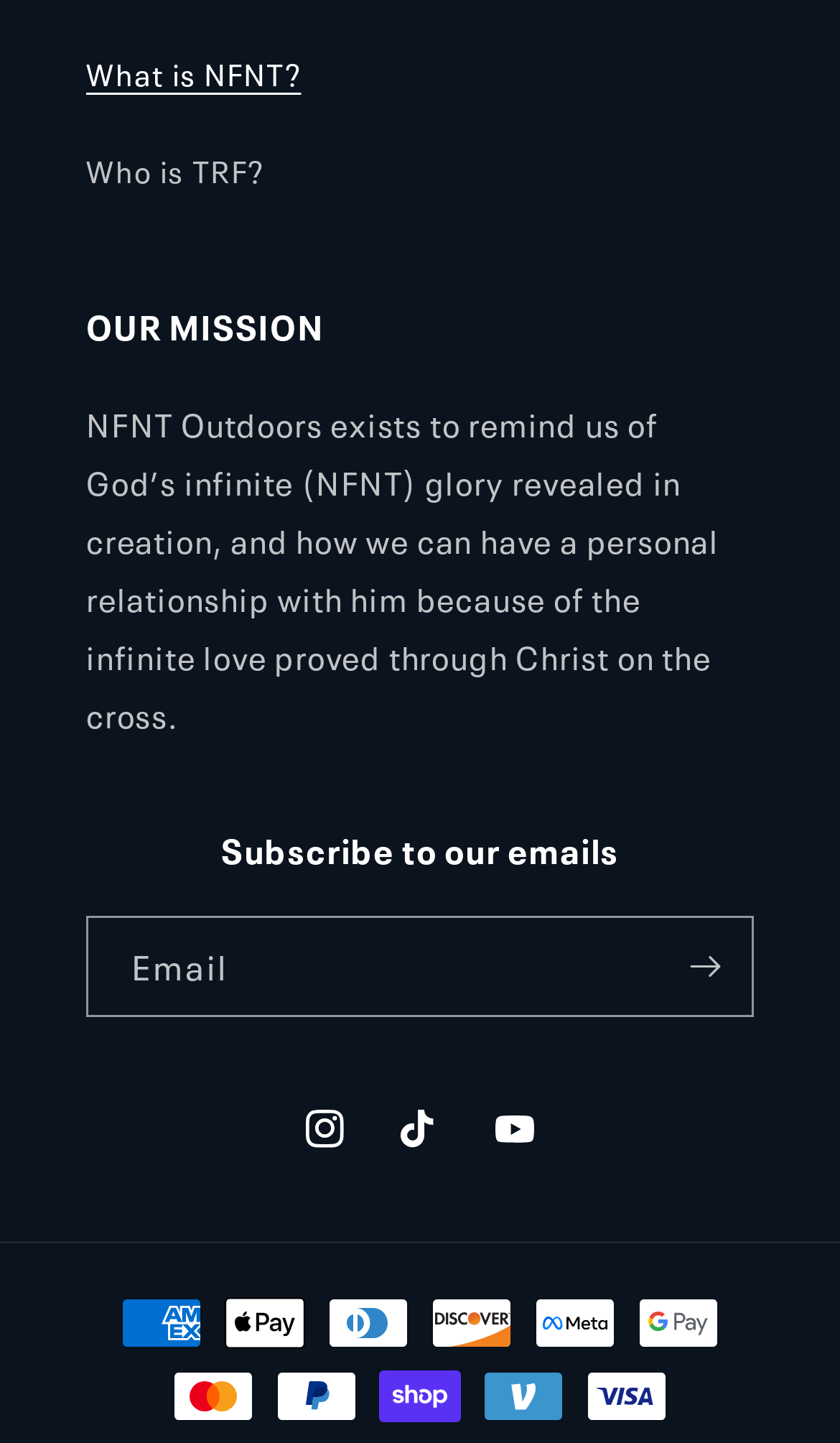What is the purpose of the 'Subscribe' button?
Carefully examine the image and provide a detailed answer to the question.

The purpose of the 'Subscribe' button is to subscribe to the emails, as indicated by the button element with the ID 418, which is located below the textbox element with the label 'Email'.